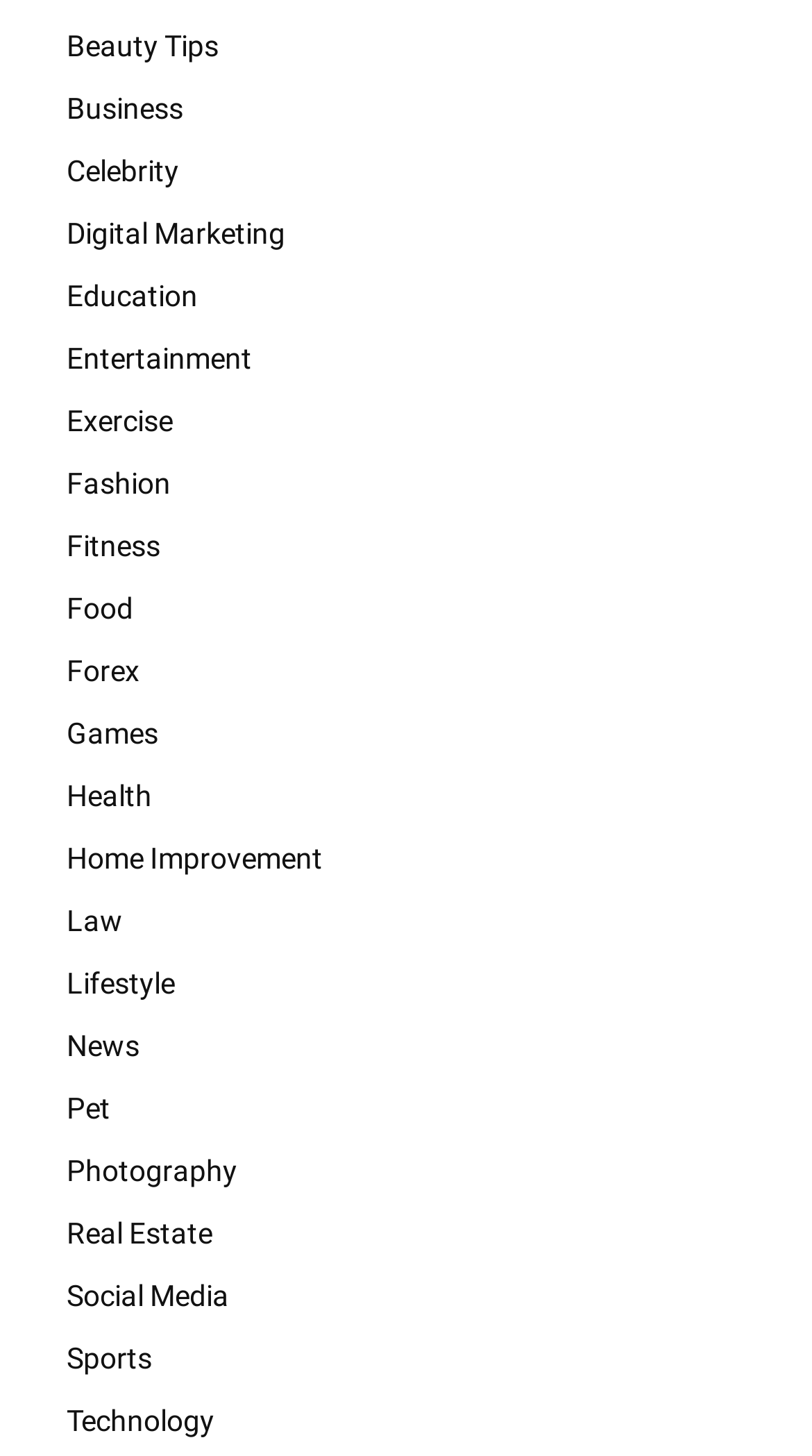Please identify the bounding box coordinates of the element I should click to complete this instruction: 'Visit the Entertainment page'. The coordinates should be given as four float numbers between 0 and 1, like this: [left, top, right, bottom].

[0.051, 0.225, 0.949, 0.268]